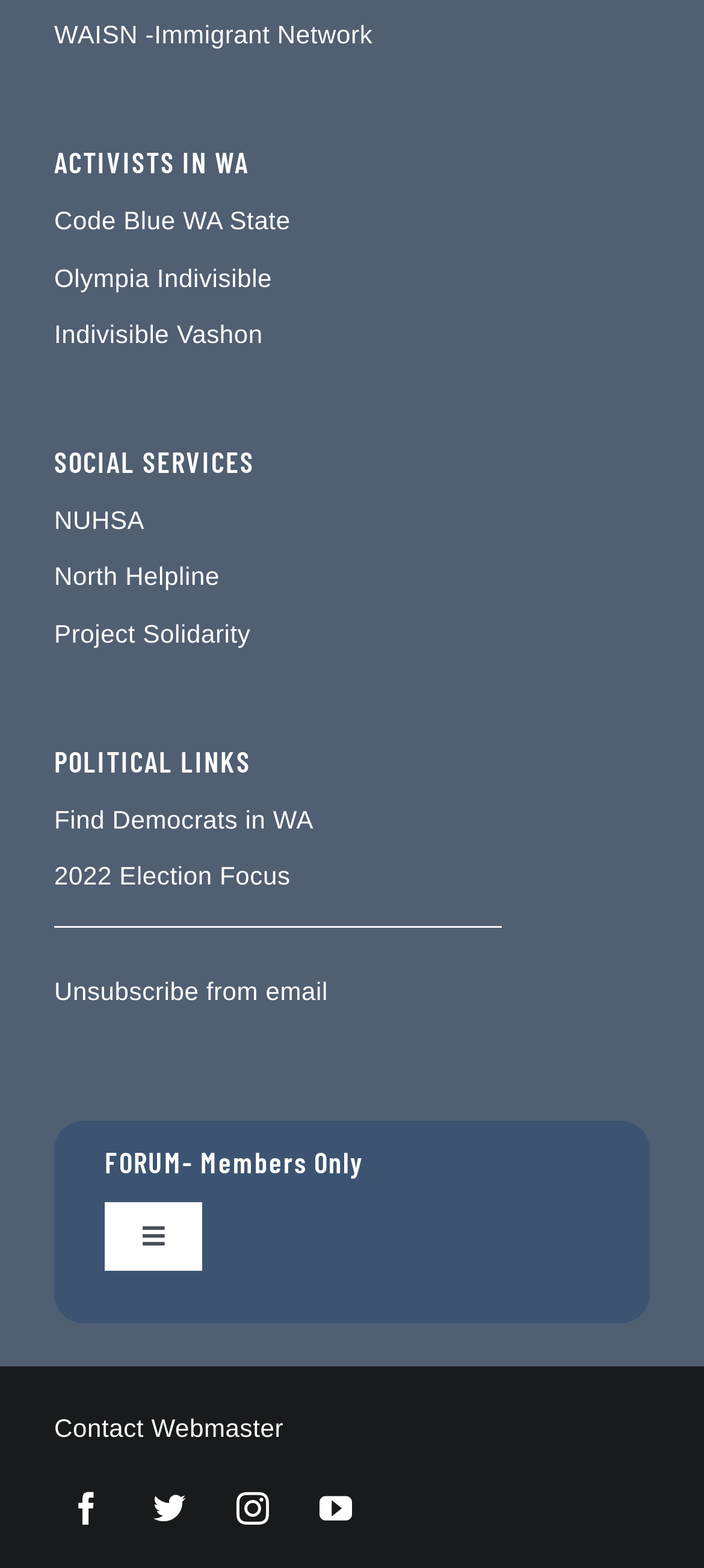Please identify the bounding box coordinates of the element's region that needs to be clicked to fulfill the following instruction: "Click on WAISN - Immigrant Network". The bounding box coordinates should consist of four float numbers between 0 and 1, i.e., [left, top, right, bottom].

[0.077, 0.01, 0.923, 0.037]